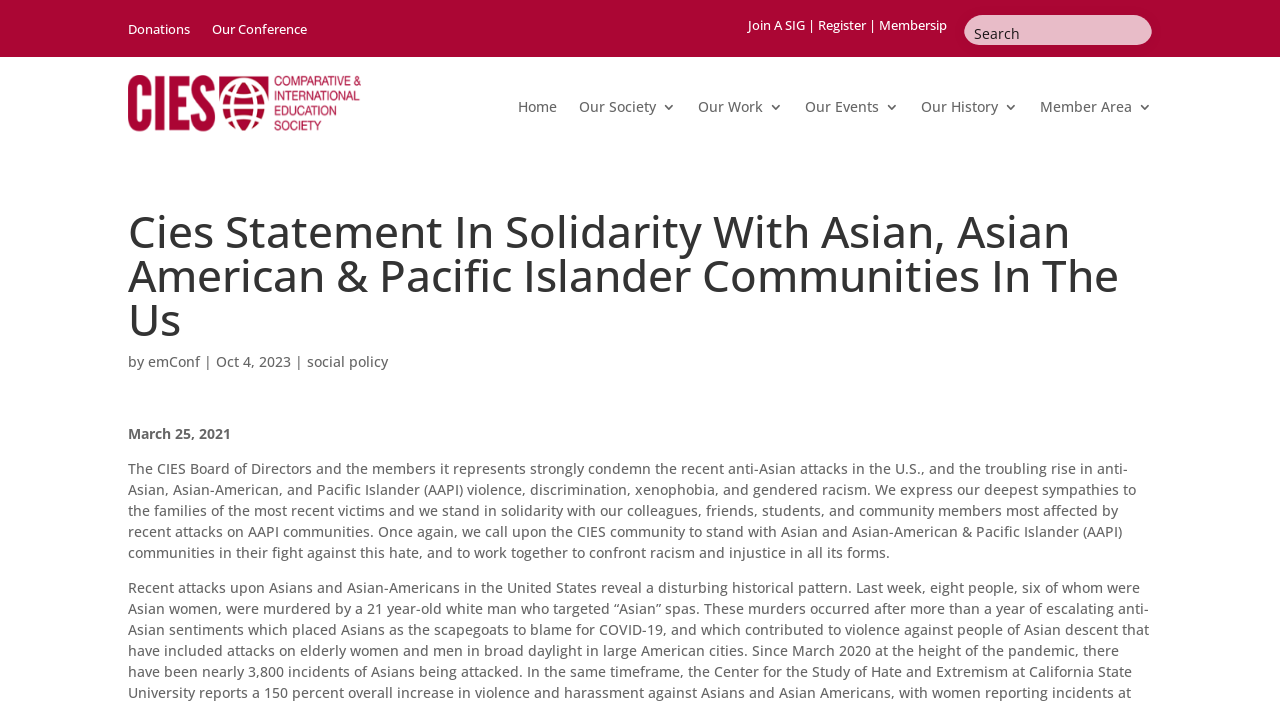Please specify the coordinates of the bounding box for the element that should be clicked to carry out this instruction: "Search for a keyword". The coordinates must be four float numbers between 0 and 1, formatted as [left, top, right, bottom].

[0.753, 0.021, 0.9, 0.074]